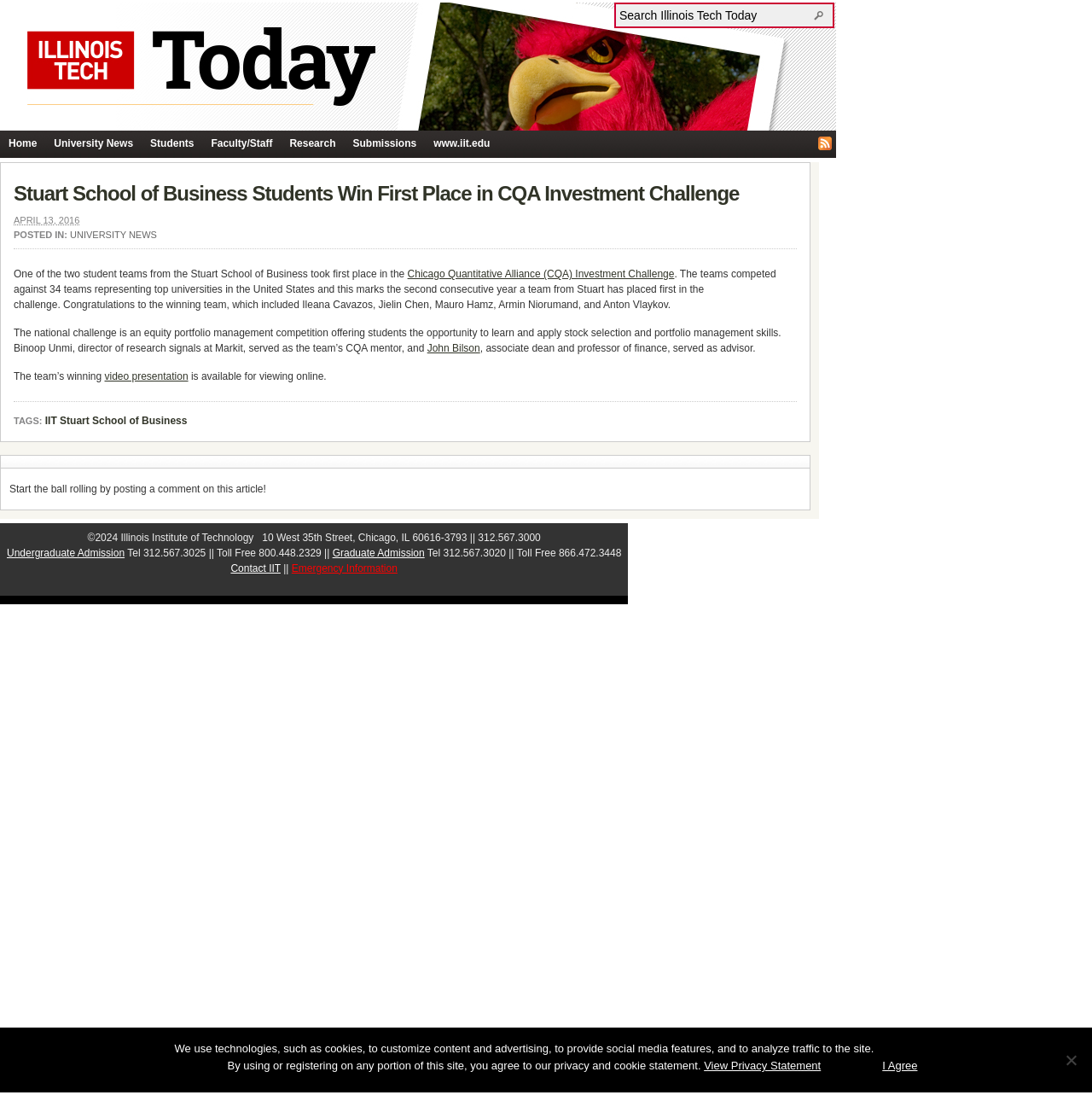What is the name of the organization that hosted the investment challenge?
Look at the image and construct a detailed response to the question.

I found the answer by reading the article, which mentions that the investment challenge was hosted by the 'Chicago Quantitative Alliance (CQA)'.